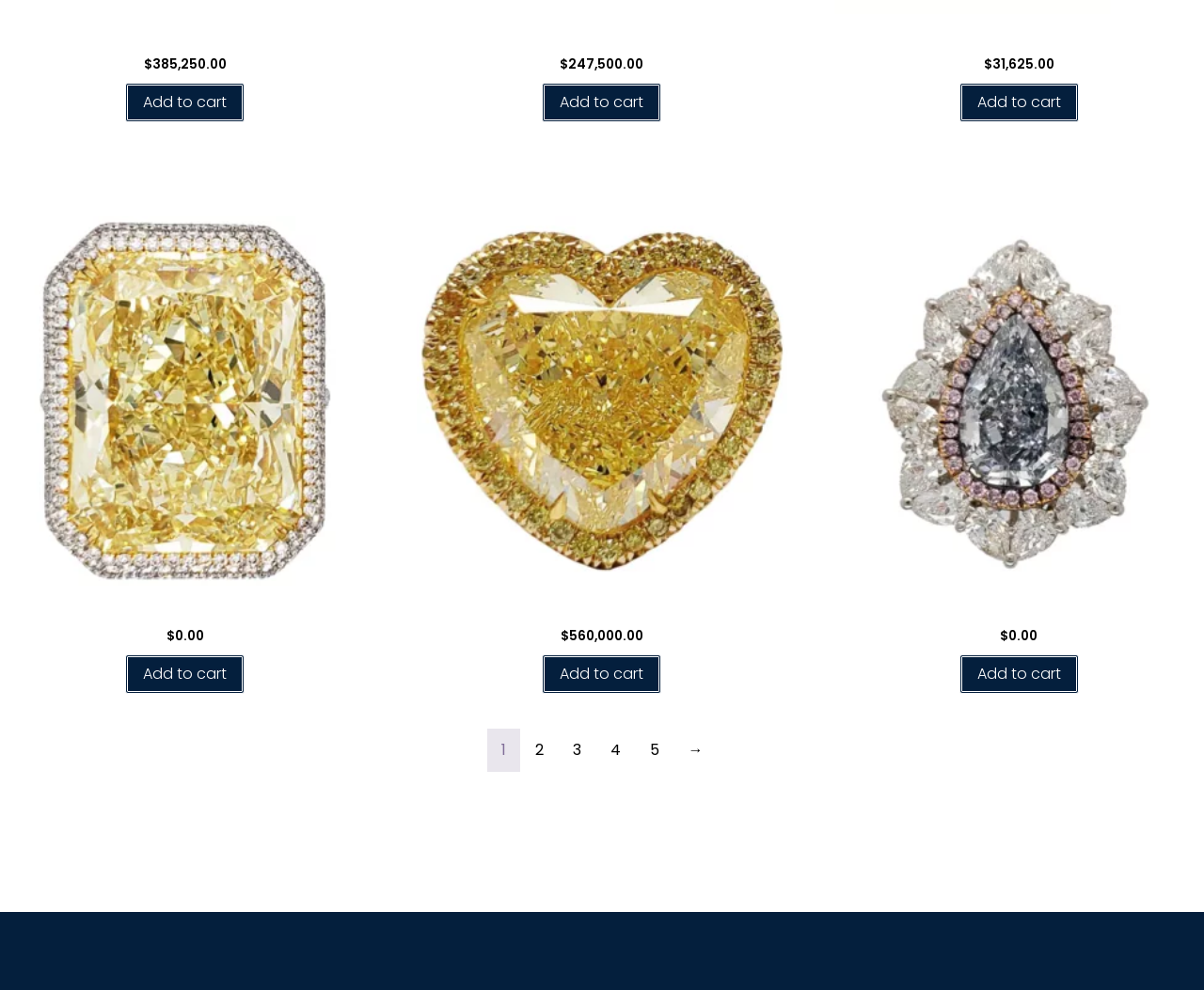Determine the bounding box coordinates for the region that must be clicked to execute the following instruction: "Click on Terms Of Use".

None